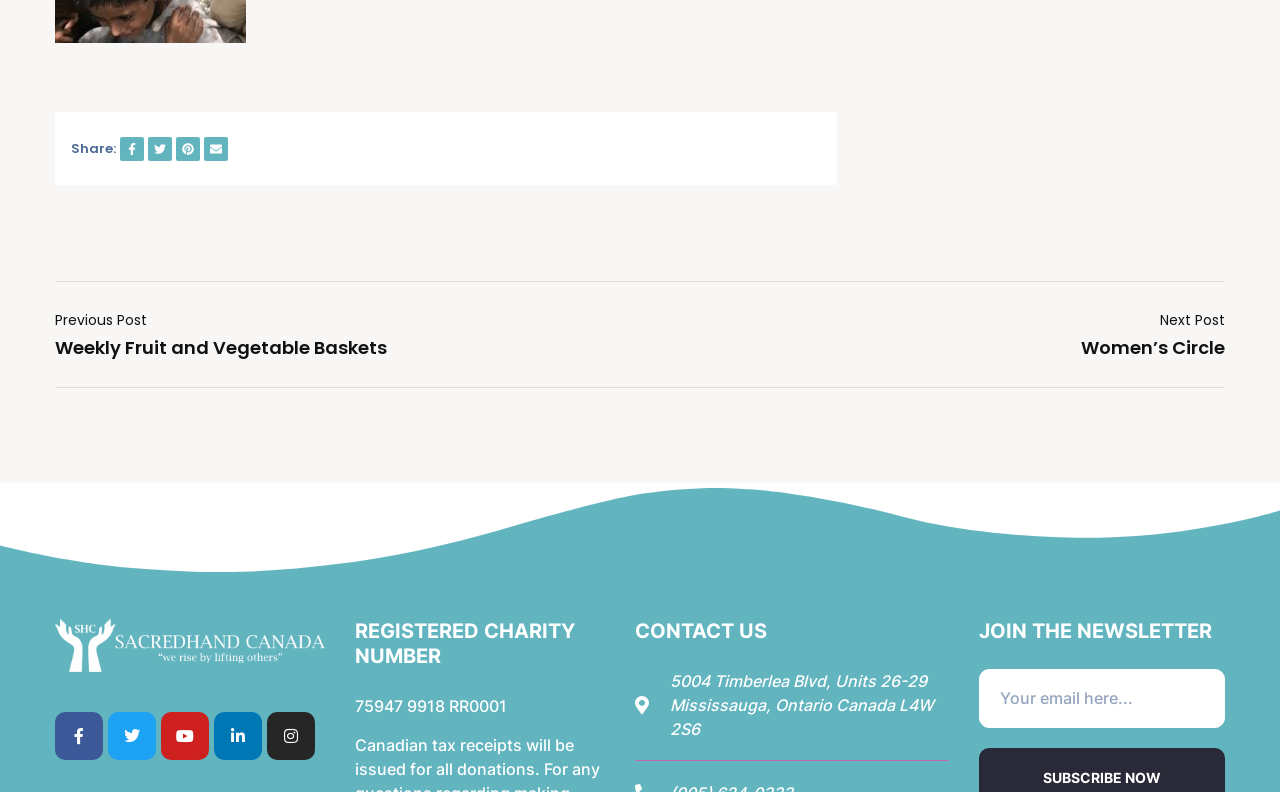What is the purpose of the textbox at the bottom right?
Based on the image, give a one-word or short phrase answer.

Join the newsletter